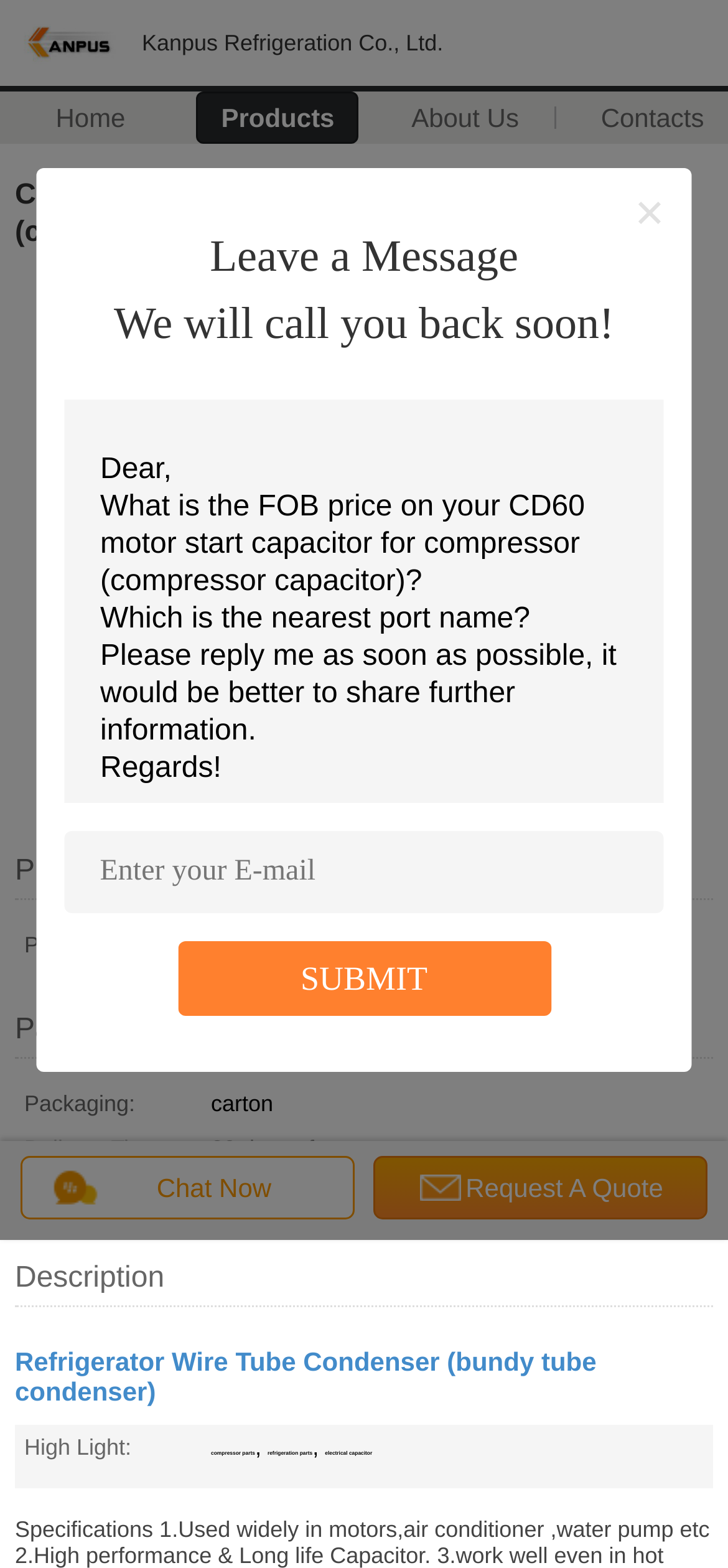Generate the main heading text from the webpage.

CD60 motor start capacitor for compressor (compressor capacitor)